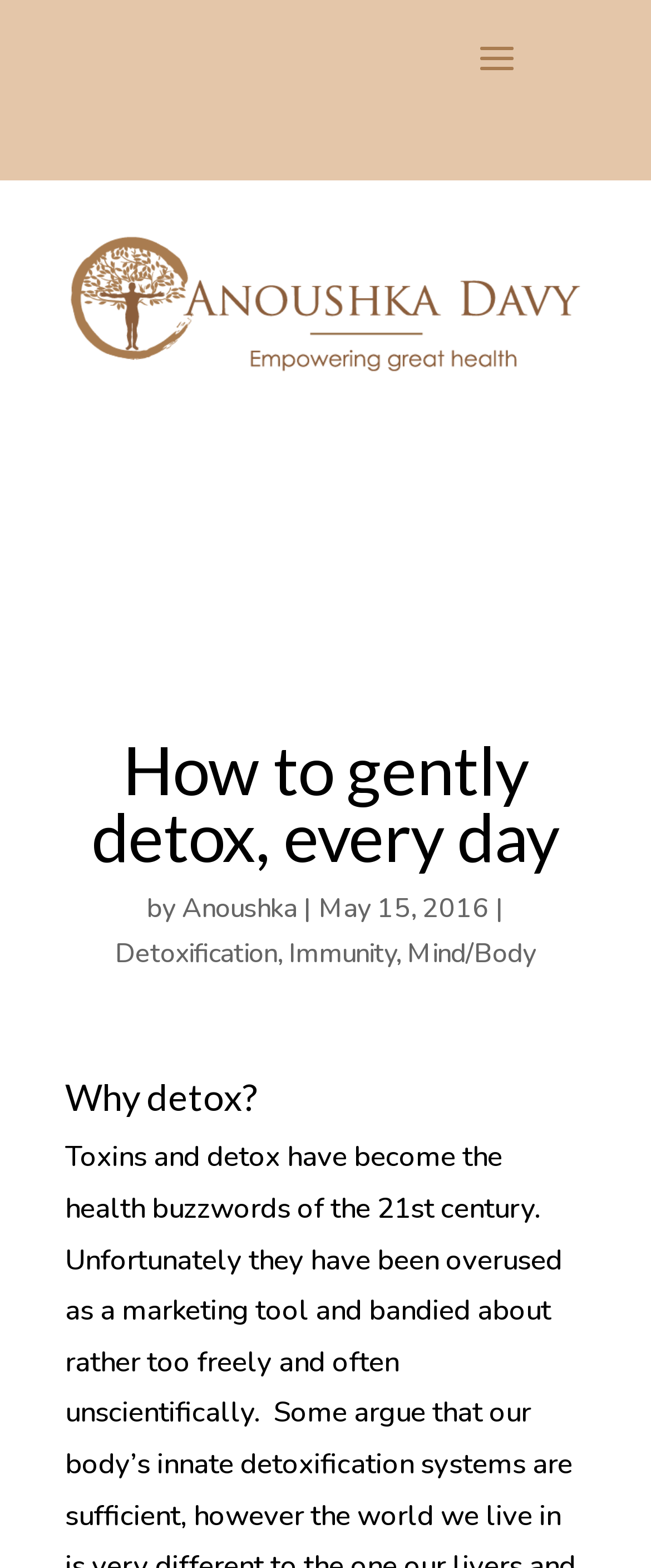Give a concise answer of one word or phrase to the question: 
What is the subheading of this article?

Why detox?